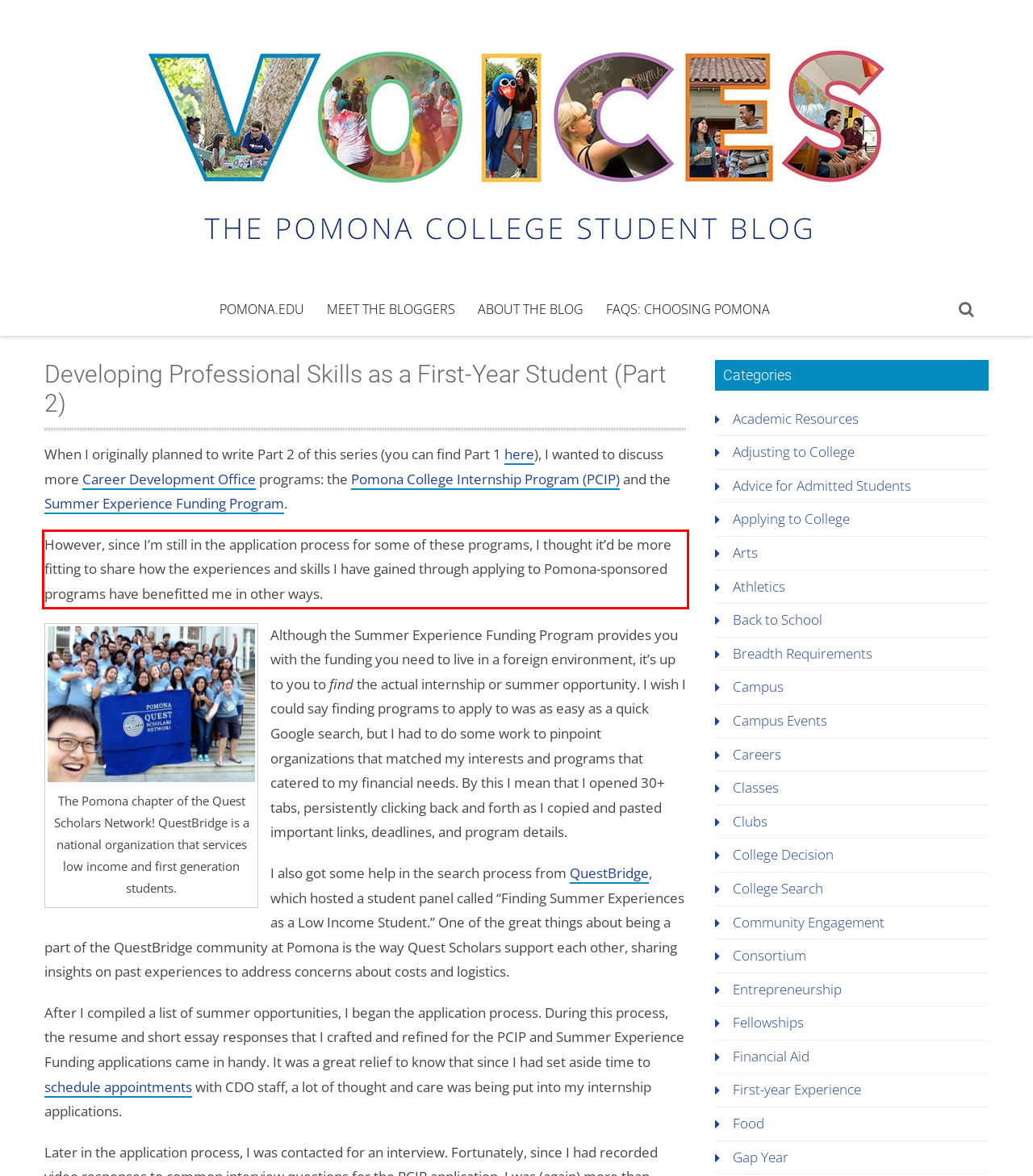Given a screenshot of a webpage with a red bounding box, extract the text content from the UI element inside the red bounding box.

However, since I’m still in the application process for some of these programs, I thought it’d be more fitting to share how the experiences and skills I have gained through applying to Pomona-sponsored programs have benefitted me in other ways.